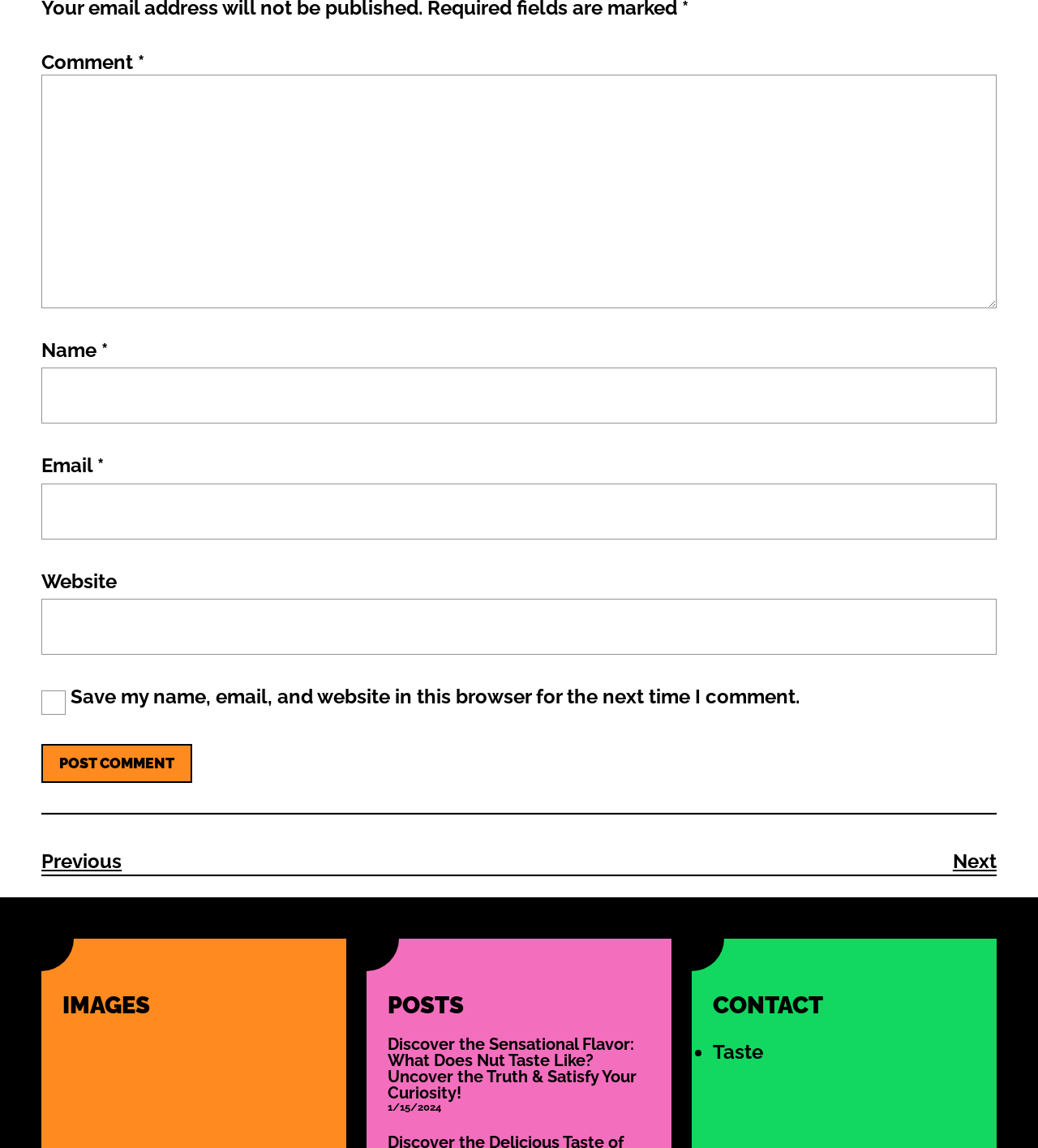Carefully examine the image and provide an in-depth answer to the question: What is the purpose of the checkbox?

The checkbox is used to save the commenter's name, email, and website in the browser for the next time they comment. This allows the commenter to avoid re-entering their information every time they want to post a comment.